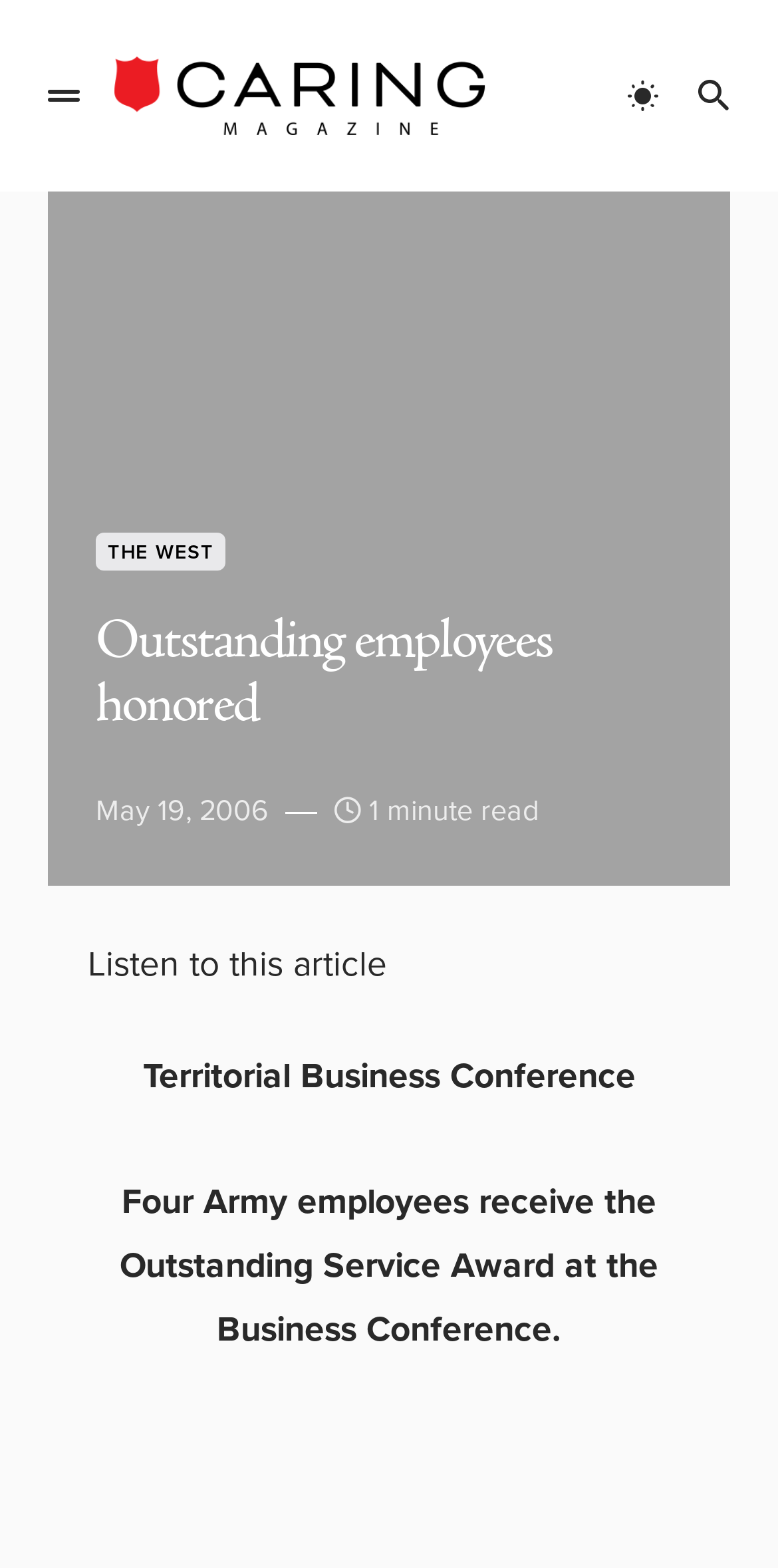What is the date of the article?
Please answer the question with as much detail and depth as you can.

I found the date of the article by looking at the static text element that says 'May 19, 2006' which is located below the main heading.